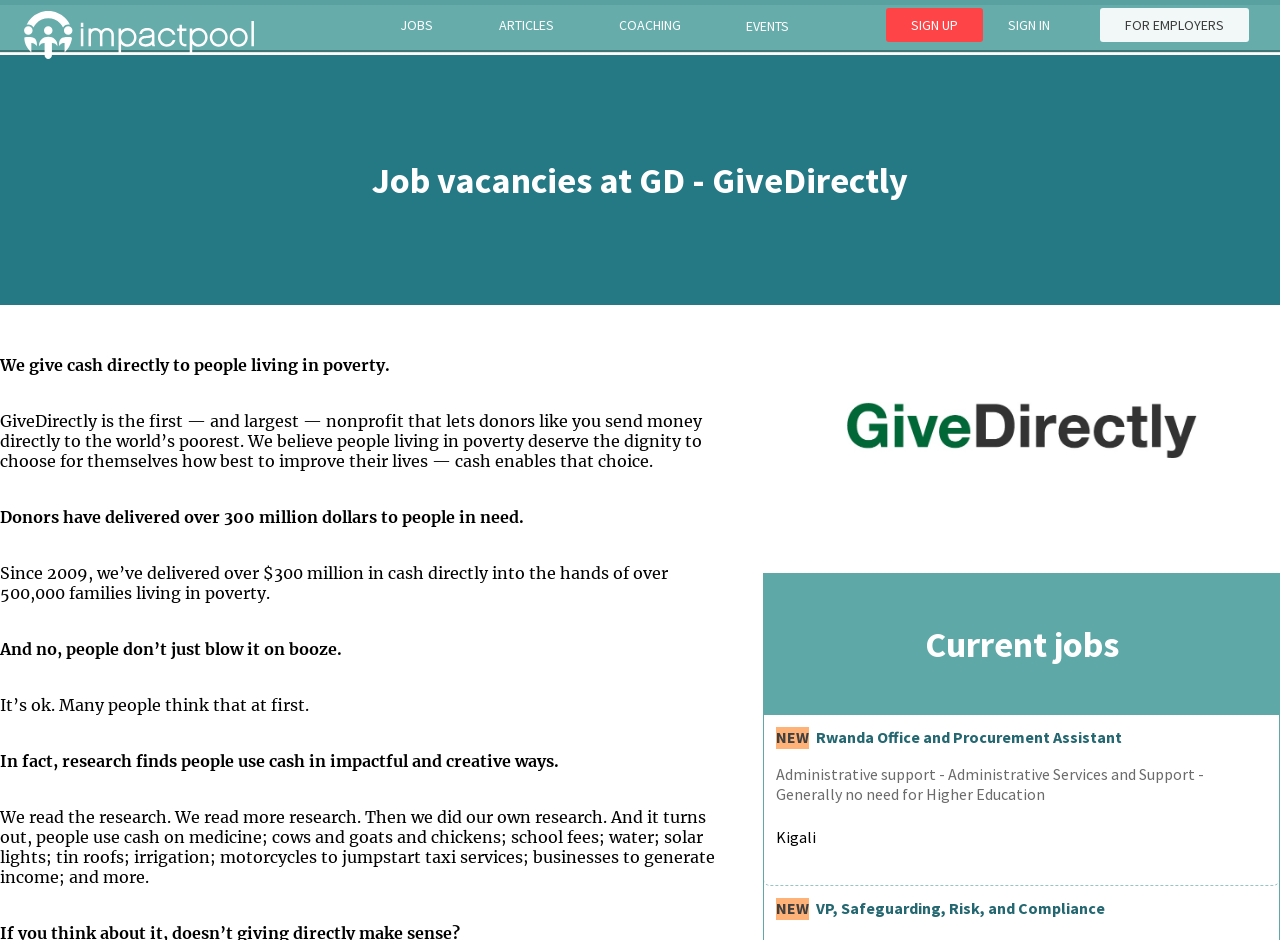Determine the bounding box coordinates of the clickable region to follow the instruction: "Apply for Rwanda Office and Procurement Assistant job".

[0.597, 0.761, 0.999, 0.943]